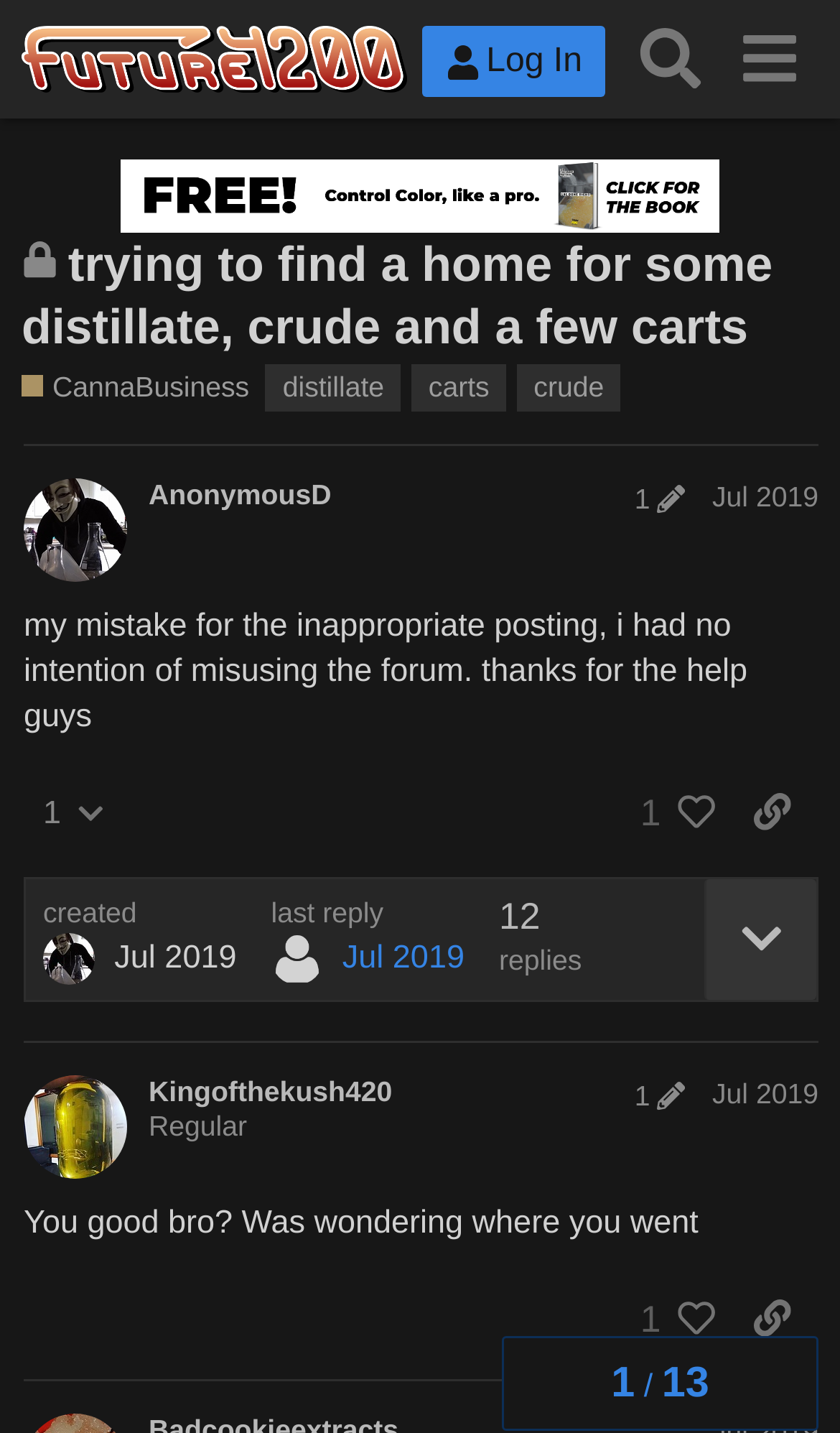Please extract and provide the main headline of the webpage.

trying to find a home for some distillate, crude and a few carts